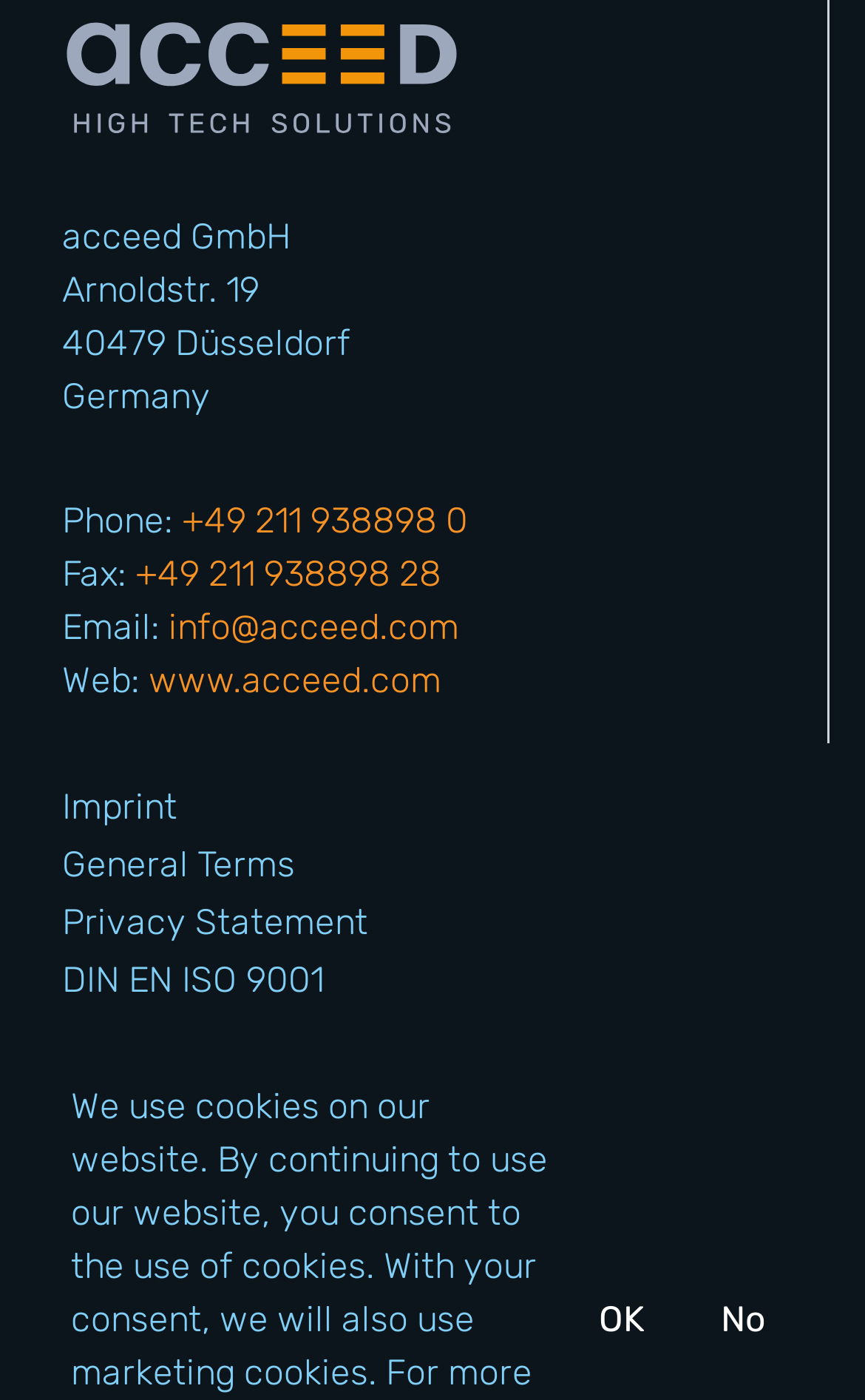Please locate the bounding box coordinates of the element that should be clicked to complete the given instruction: "click OK".

[0.659, 0.914, 0.779, 0.974]